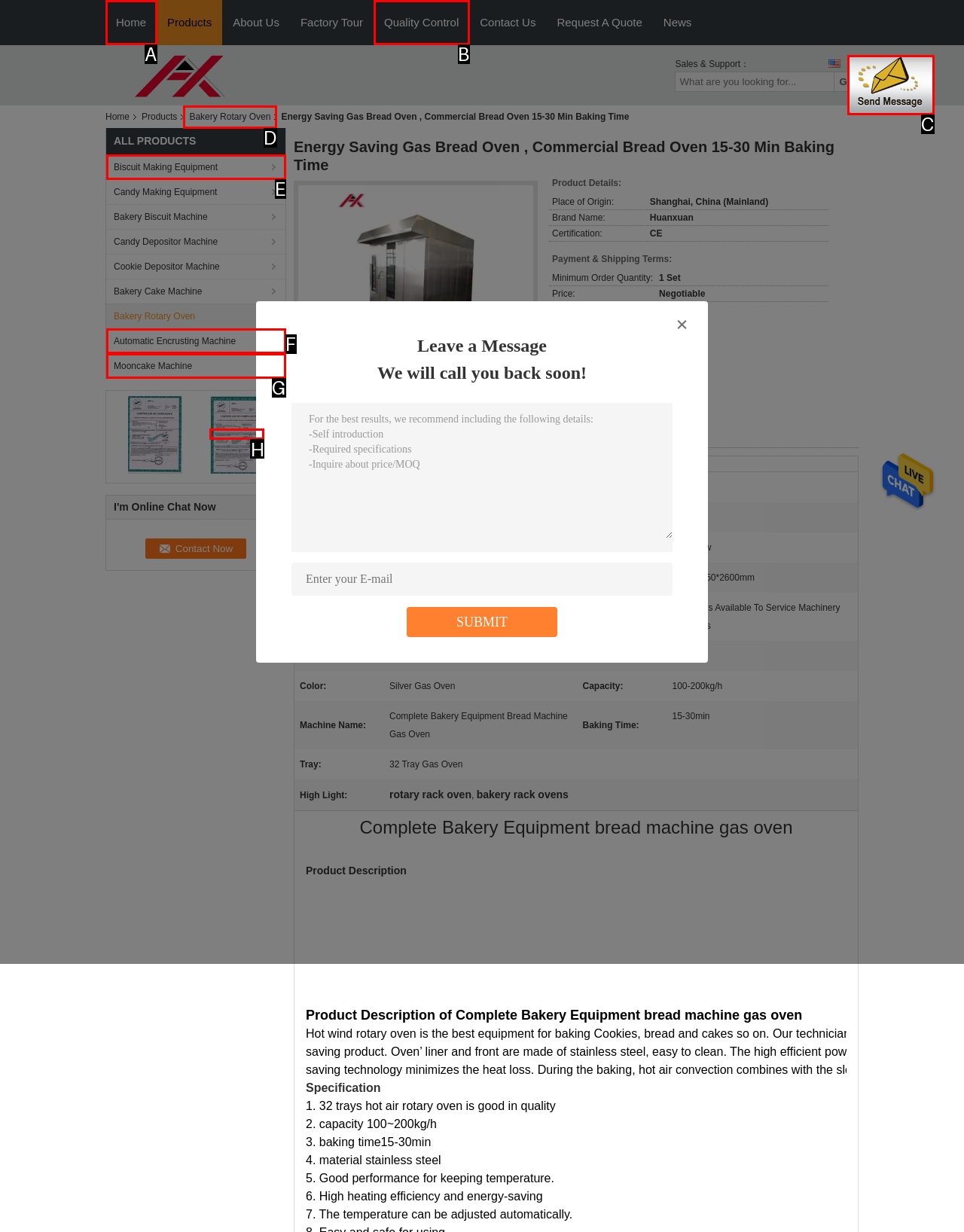For the task "Click the Submit button", which option's letter should you click? Answer with the letter only.

C